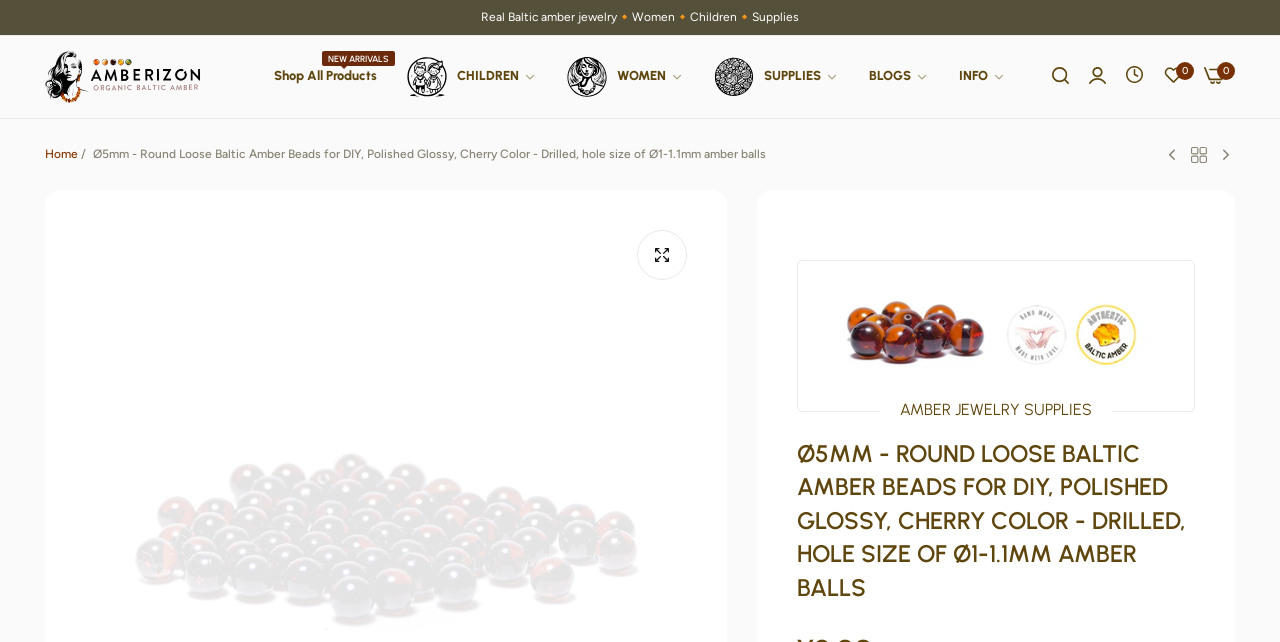What is the color of the Baltic amber beads?
Refer to the screenshot and deliver a thorough answer to the question presented.

Based on the webpage, the description of the product is 'Ø5mm - Round Loose Baltic Amber Beads for DIY, Polished Glossy, Cherry Color - Drilled, hole size of Ø1-1.1mm amber balls', which indicates that the color of the Baltic amber beads is cherry.